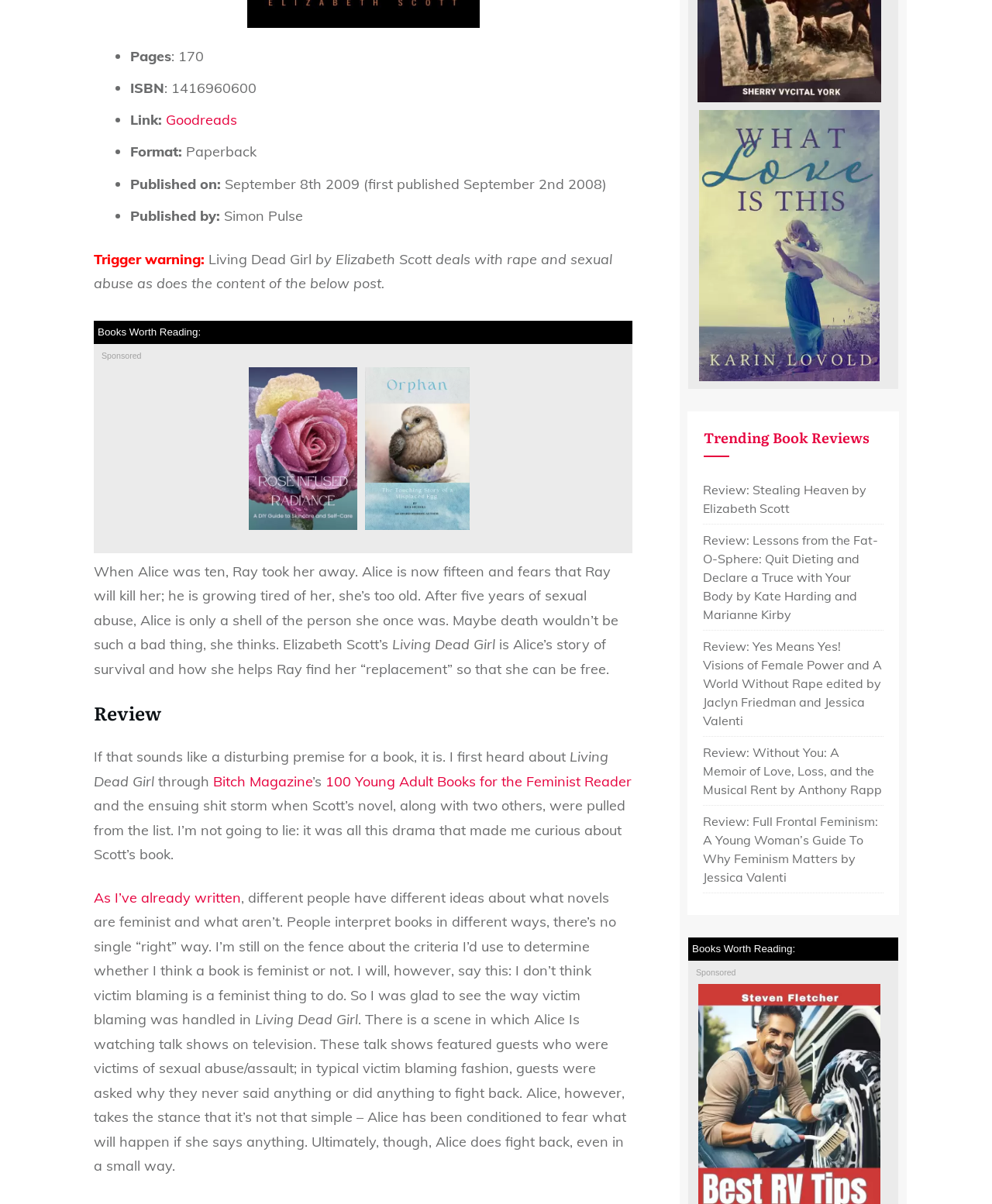Please identify the bounding box coordinates of the clickable region that I should interact with to perform the following instruction: "Click on the link '100 Young Adult Books for the Feminist Reader'". The coordinates should be expressed as four float numbers between 0 and 1, i.e., [left, top, right, bottom].

[0.328, 0.641, 0.637, 0.656]